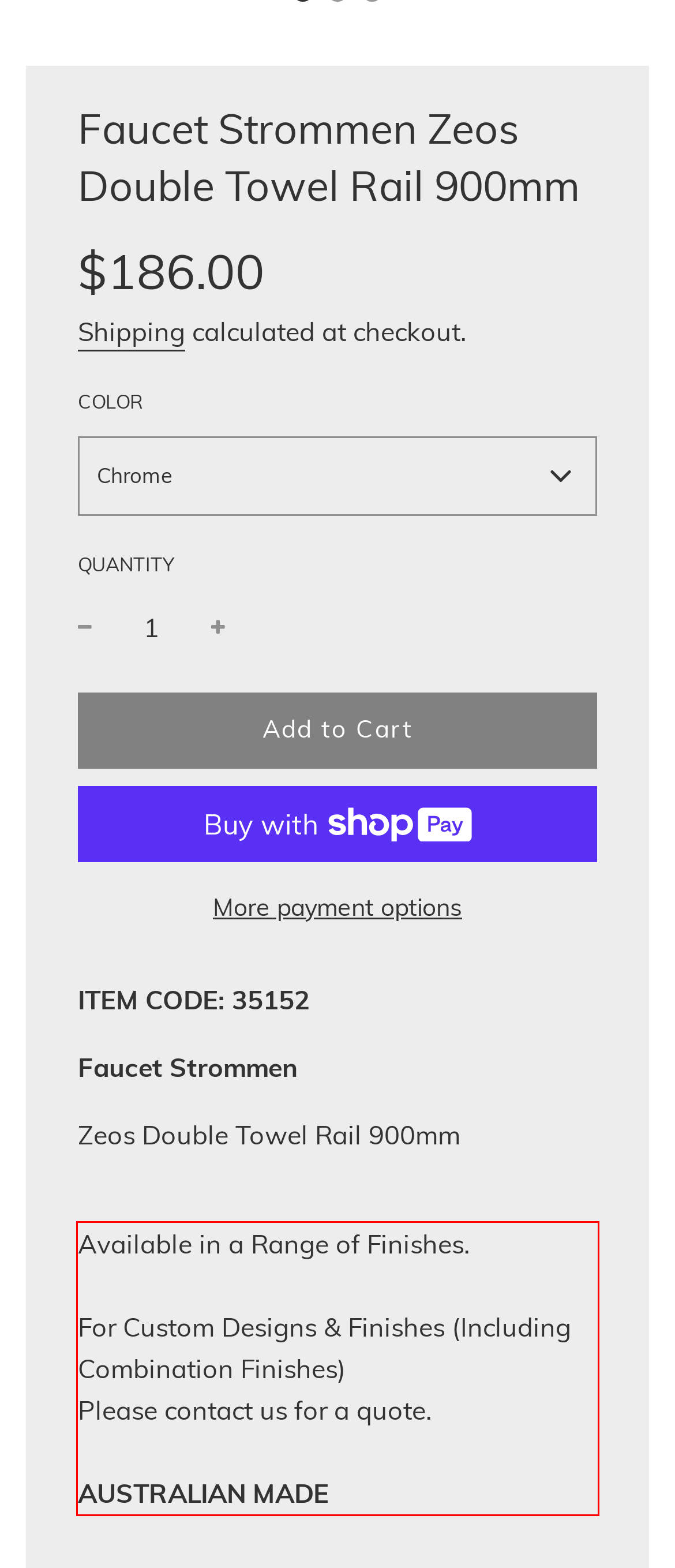You are given a screenshot of a webpage with a UI element highlighted by a red bounding box. Please perform OCR on the text content within this red bounding box.

Available in a Range of Finishes. For Custom Designs & Finishes (Including Combination Finishes) Please contact us for a quote. AUSTRALIAN MADE